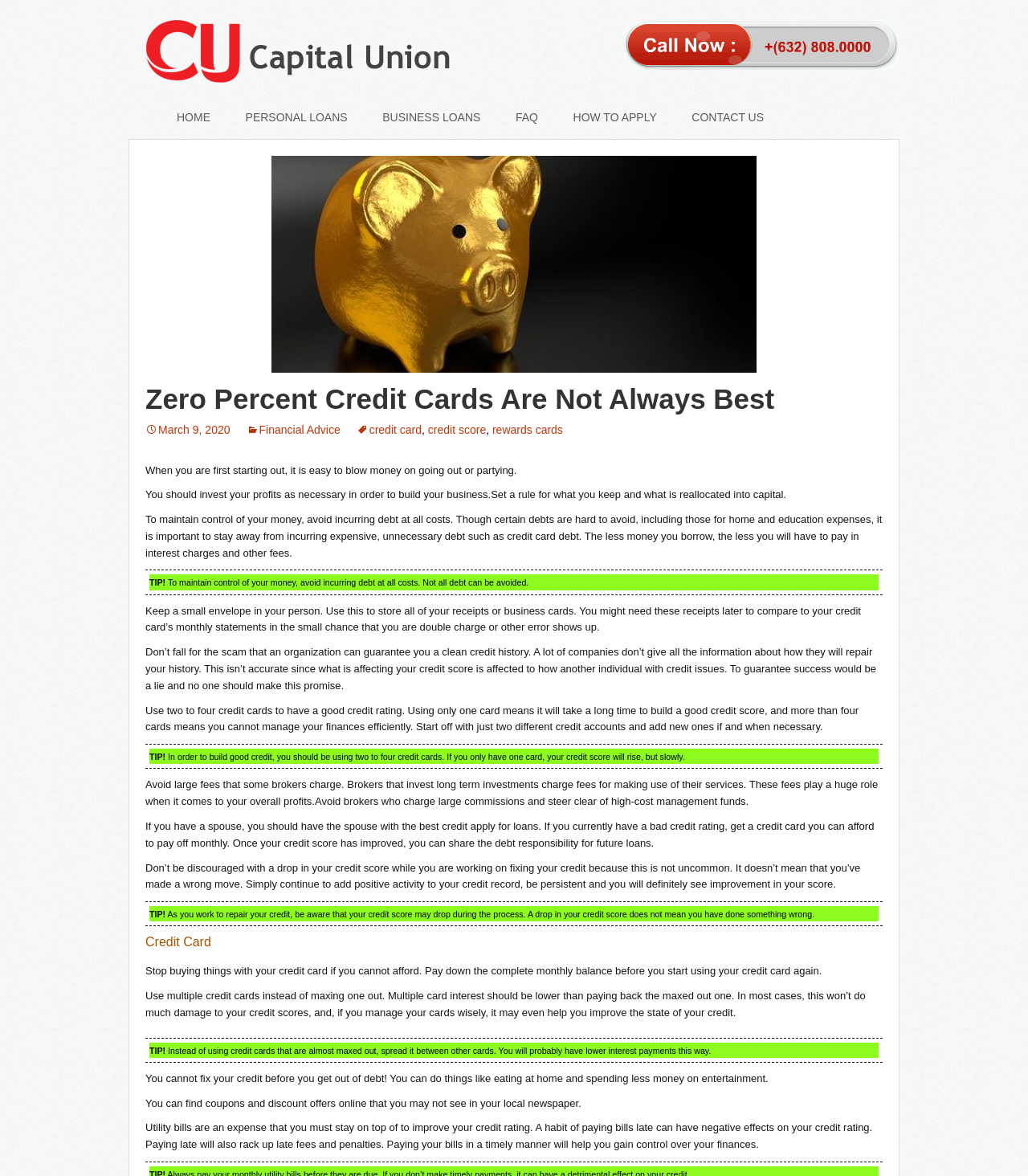Answer with a single word or phrase: 
Why is it important to avoid incurring debt?

To maintain control of your money